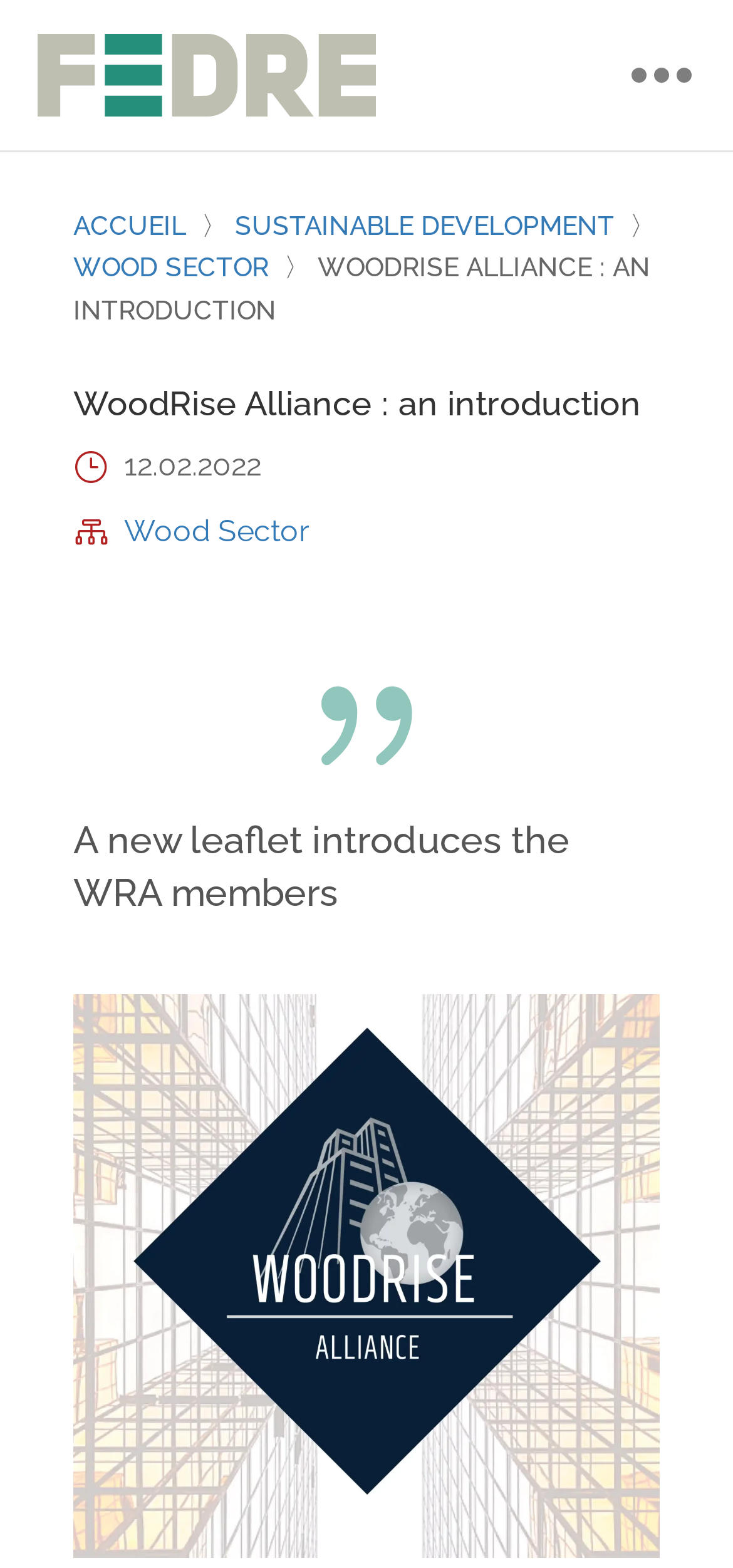Using the webpage screenshot, find the UI element described by Wood Sector. Provide the bounding box coordinates in the format (top-left x, top-left y, bottom-right x, bottom-right y), ensuring all values are floating point numbers between 0 and 1.

[0.169, 0.328, 0.423, 0.35]